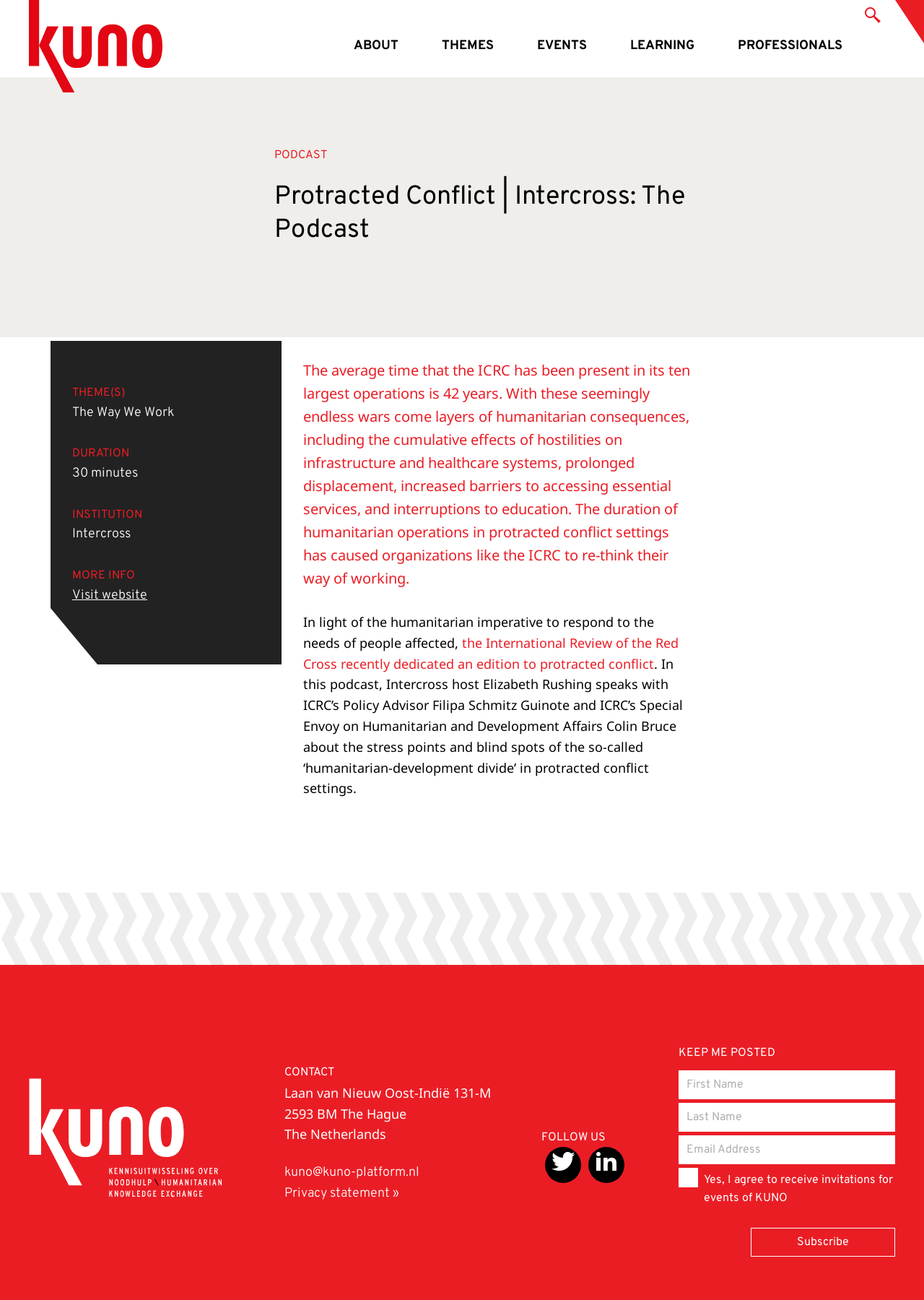Using the description: "The Way We Work", determine the UI element's bounding box coordinates. Ensure the coordinates are in the format of four float numbers between 0 and 1, i.e., [left, top, right, bottom].

[0.455, 0.083, 0.614, 0.101]